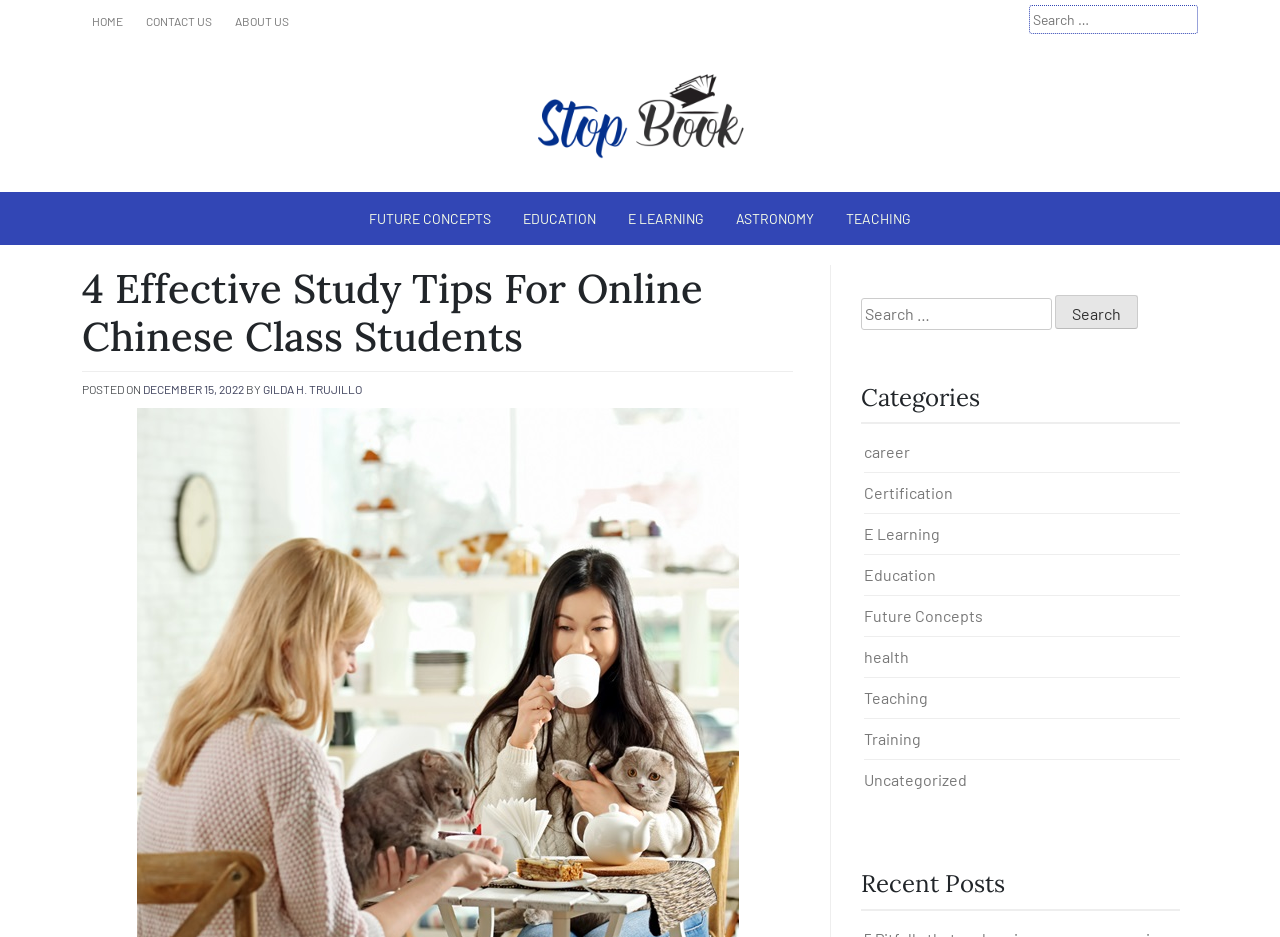Offer an extensive depiction of the webpage and its key elements.

This webpage appears to be a blog post about learning Mandarin Chinese, with the title "4 Effective Study Tips For Online Chinese Class Students". At the top of the page, there is a navigation menu with links to "HOME", "CONTACT US", and "ABOUT US". On the right side of the navigation menu, there is a search bar with a placeholder text "Search for:".

Below the navigation menu, there is a logo of "Stop Book" with a link to the website's homepage. Next to the logo, there are links to various categories, including "FUTURE CONCEPTS", "EDUCATION", "E LEARNING", "ASTRONOMY", and "TEACHING".

The main content of the page is the blog post, which has a heading "4 Effective Study Tips For Online Chinese Class Students" followed by the post date "DECEMBER 15, 2022" and the author's name "GILDA H. TRUJILLO". The post content is not explicitly described in the accessibility tree, but it likely contains the study tips mentioned in the title.

On the right side of the page, there is a sidebar with a search bar, a "Categories" section with links to various categories, and a "Recent Posts" section. The categories include "career", "Certification", "E Learning", "Education", "Future Concepts", "health", "Teaching", "Training", and "Uncategorized".